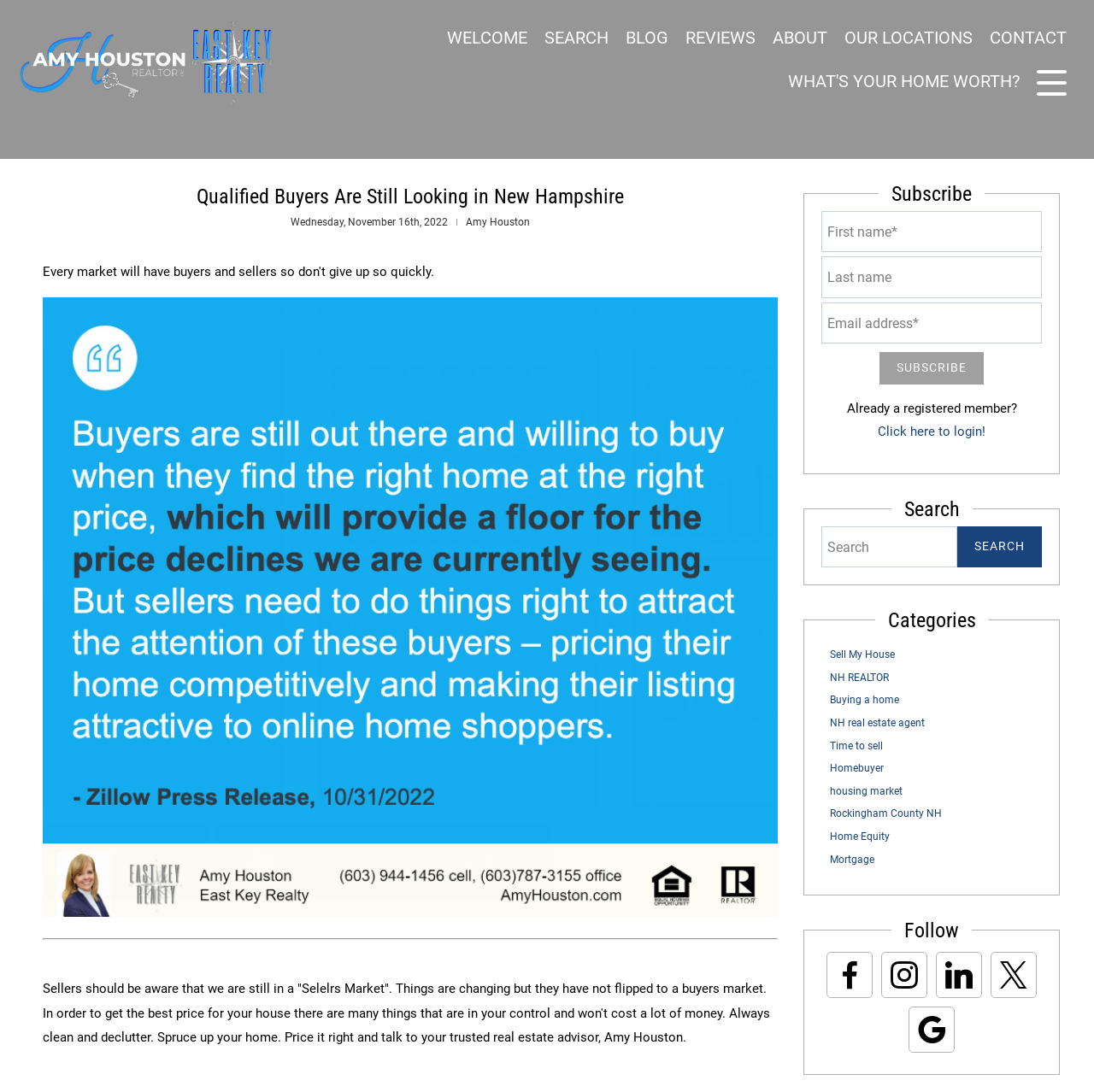Locate the bounding box coordinates for the element described below: "parent_node: Email address* name="Email" placeholder="Email*"". The coordinates must be four float values between 0 and 1, formatted as [left, top, right, bottom].

[0.751, 0.277, 0.952, 0.315]